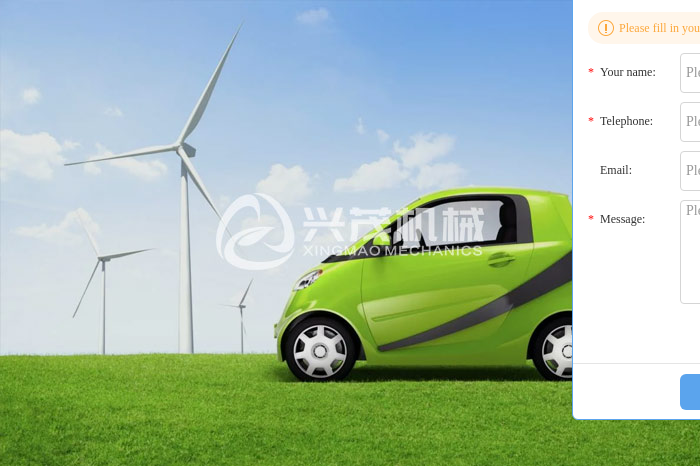What is the theme of the image?
Answer the question with a detailed and thorough explanation.

This image encapsulates the theme of new energy vehicles and the ongoing discussions surrounding the end-of-life treatment of lithium-ion batteries, emphasizing the critical connection between sustainable vehicle technology and environmental responsibility.